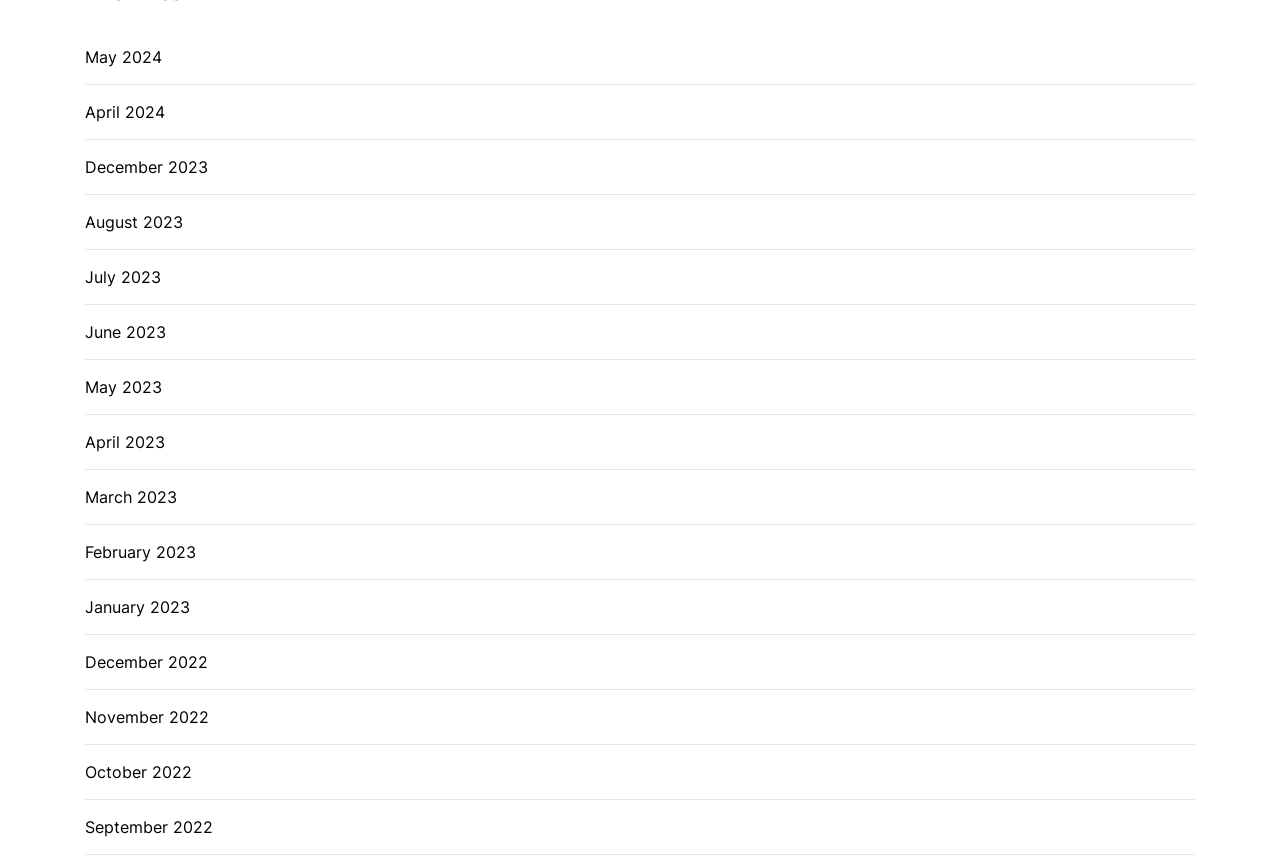Answer the question using only one word or a concise phrase: What type of content is likely to be displayed on this webpage?

Archived data